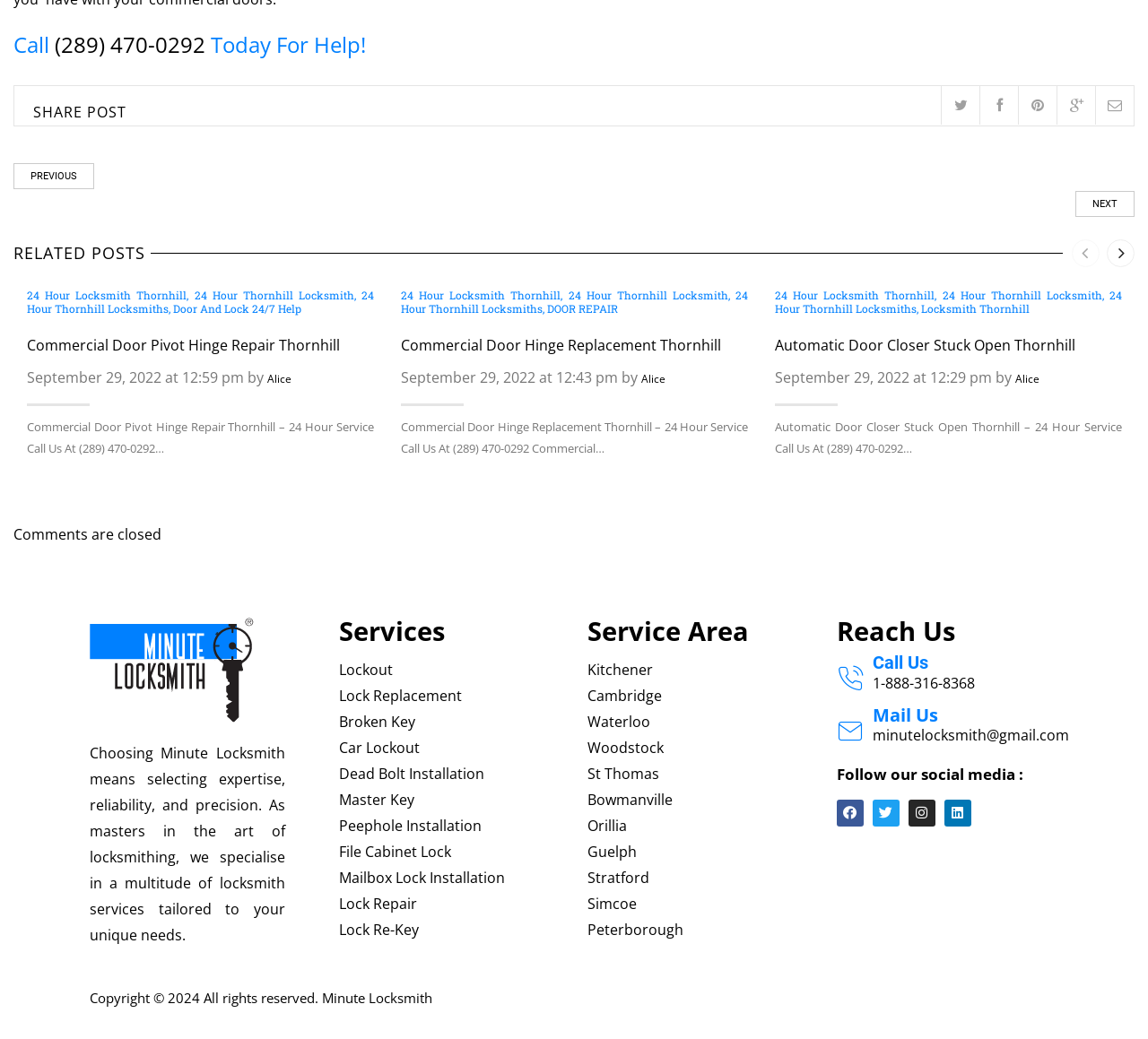Provide the bounding box coordinates of the HTML element described by the text: "Mailbox Lock Installation".

[0.295, 0.835, 0.439, 0.854]